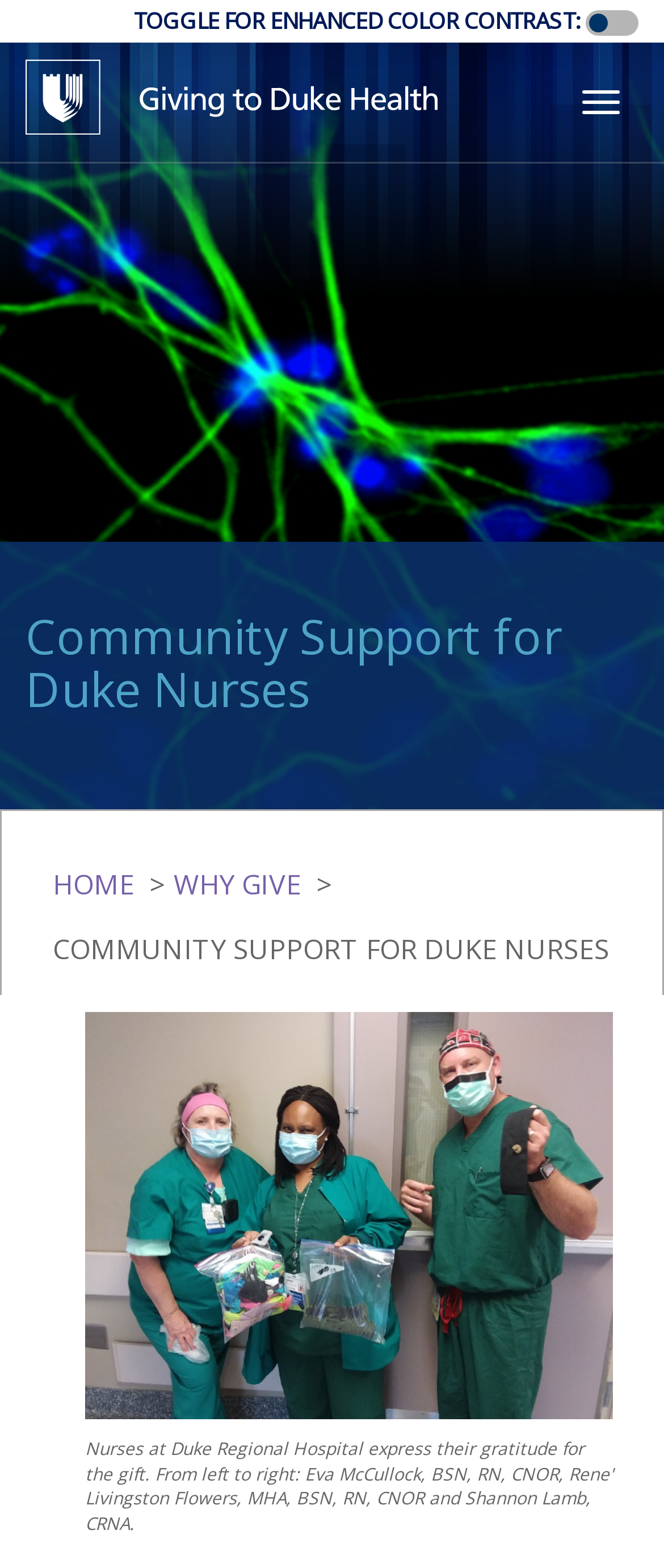Provide a brief response in the form of a single word or phrase:
What is the purpose of the 'Toggle navigation' button?

Expand or collapse navbar